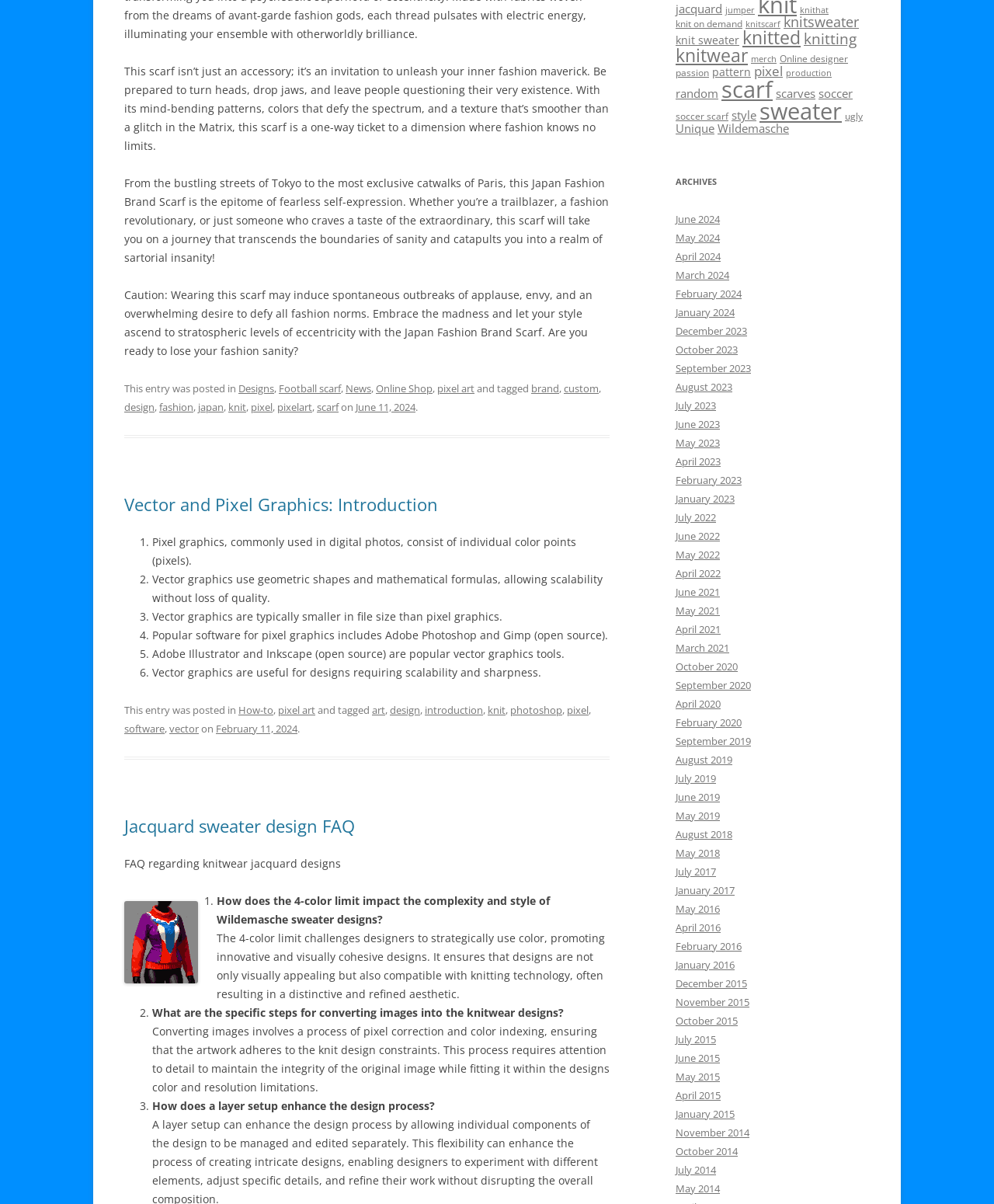Please identify the bounding box coordinates of the clickable element to fulfill the following instruction: "Read the FAQ about 'Jacquard sweater design'". The coordinates should be four float numbers between 0 and 1, i.e., [left, top, right, bottom].

[0.125, 0.677, 0.613, 0.694]